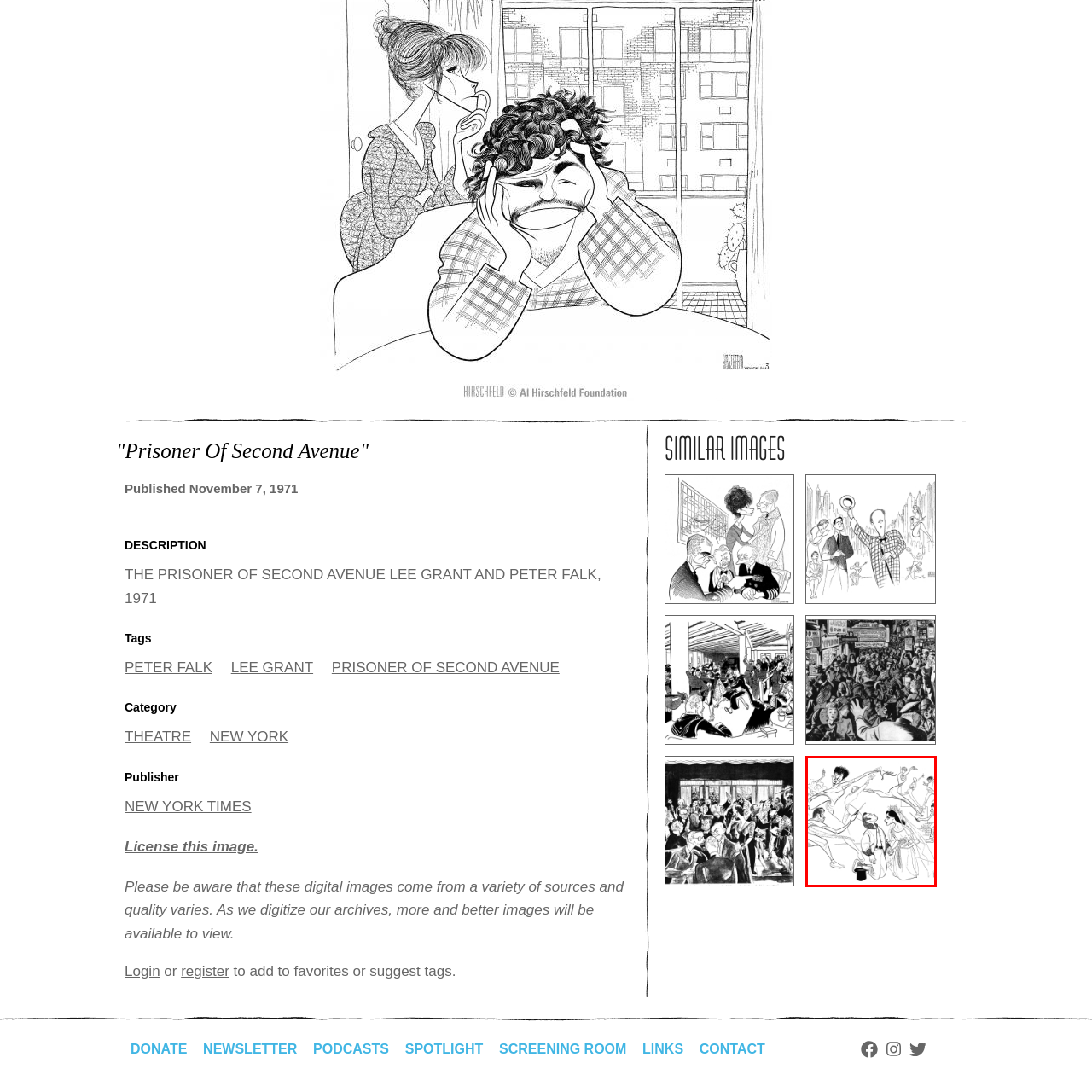Refer to the image enclosed in the red bounding box, then answer the following question in a single word or phrase: What is the style of the illustration?

Whimsical